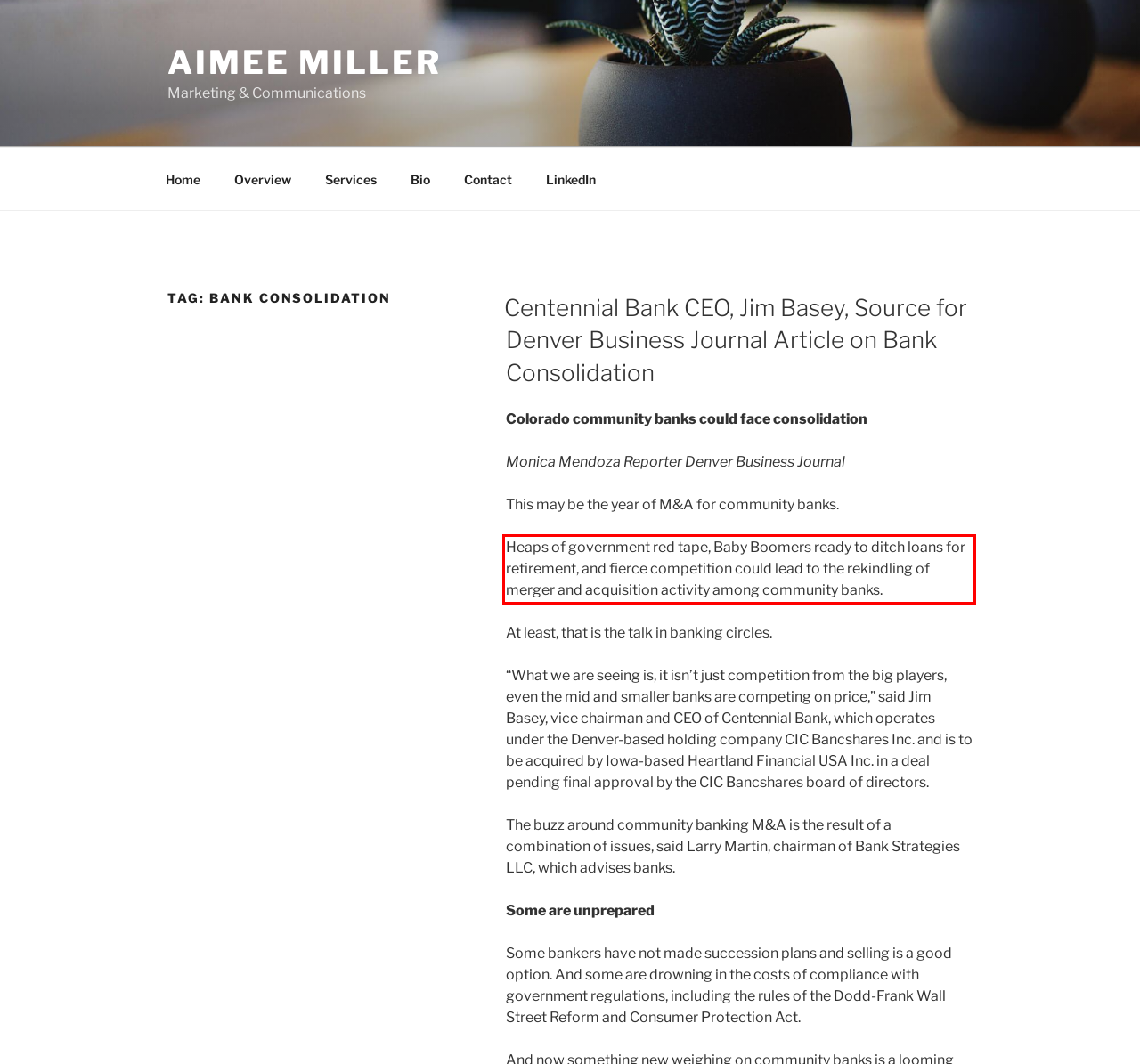In the screenshot of the webpage, find the red bounding box and perform OCR to obtain the text content restricted within this red bounding box.

Heaps of government red tape, Baby Boomers ready to ditch loans for retirement, and fierce competition could lead to the rekindling of merger and acquisition activity among community banks.